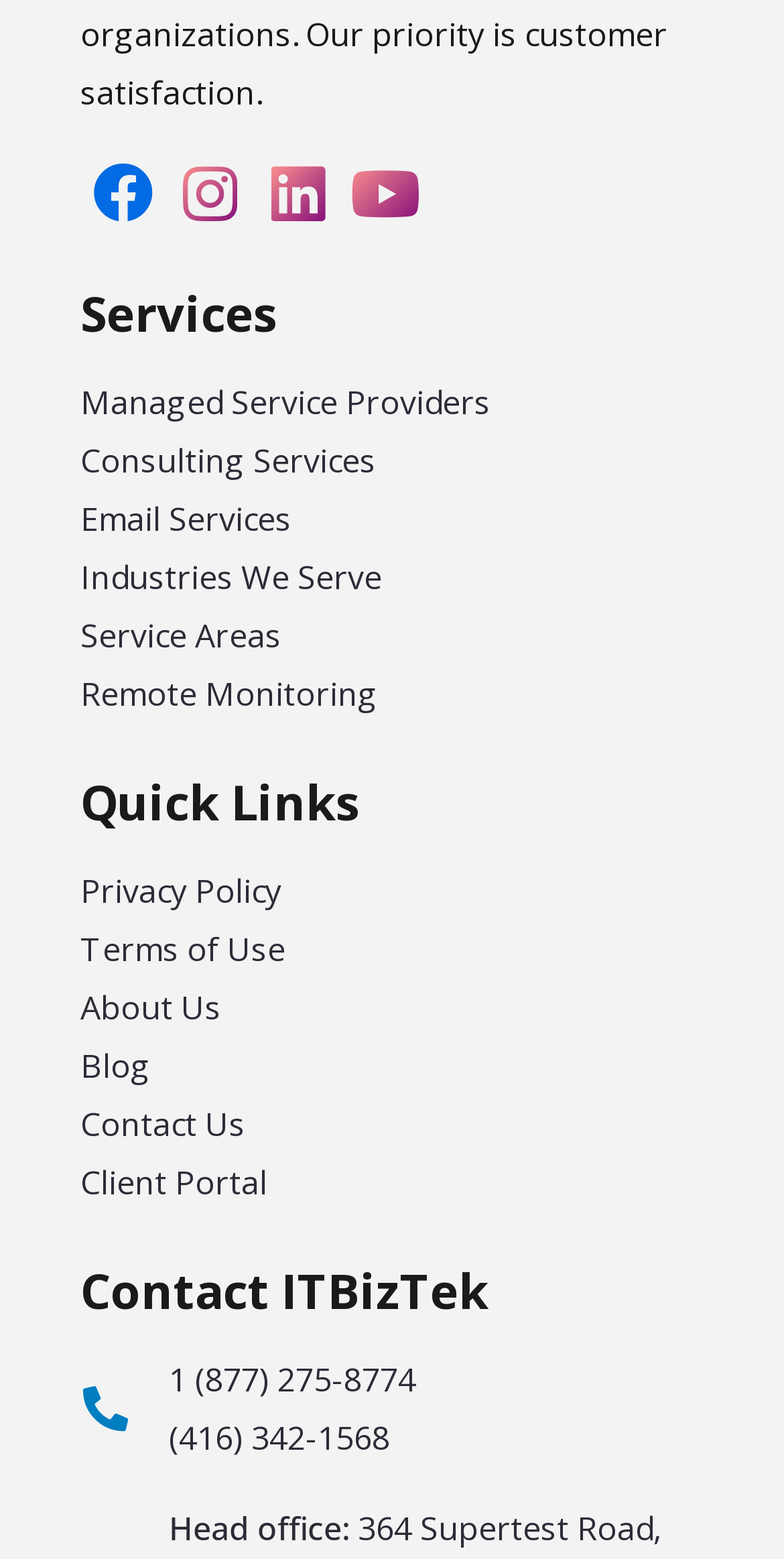Identify the bounding box of the UI element described as follows: "(416) 342-1568". Provide the coordinates as four float numbers in the range of 0 to 1 [left, top, right, bottom].

[0.216, 0.908, 0.498, 0.937]